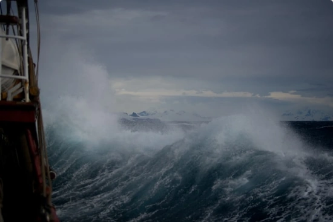What is the location suggested by the image?
Answer with a single word or short phrase according to what you see in the image.

Wild and remote